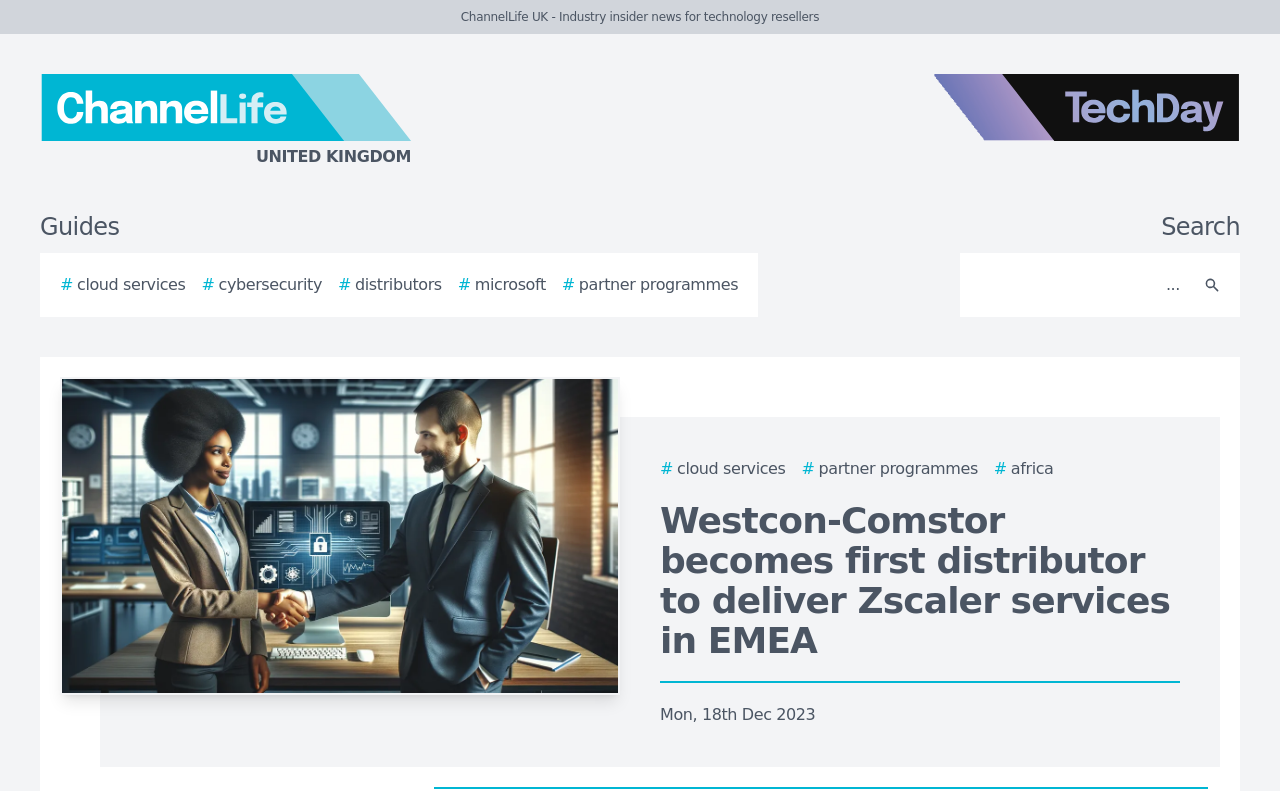Determine the bounding box coordinates of the clickable region to follow the instruction: "View partner programmes".

[0.626, 0.578, 0.764, 0.608]